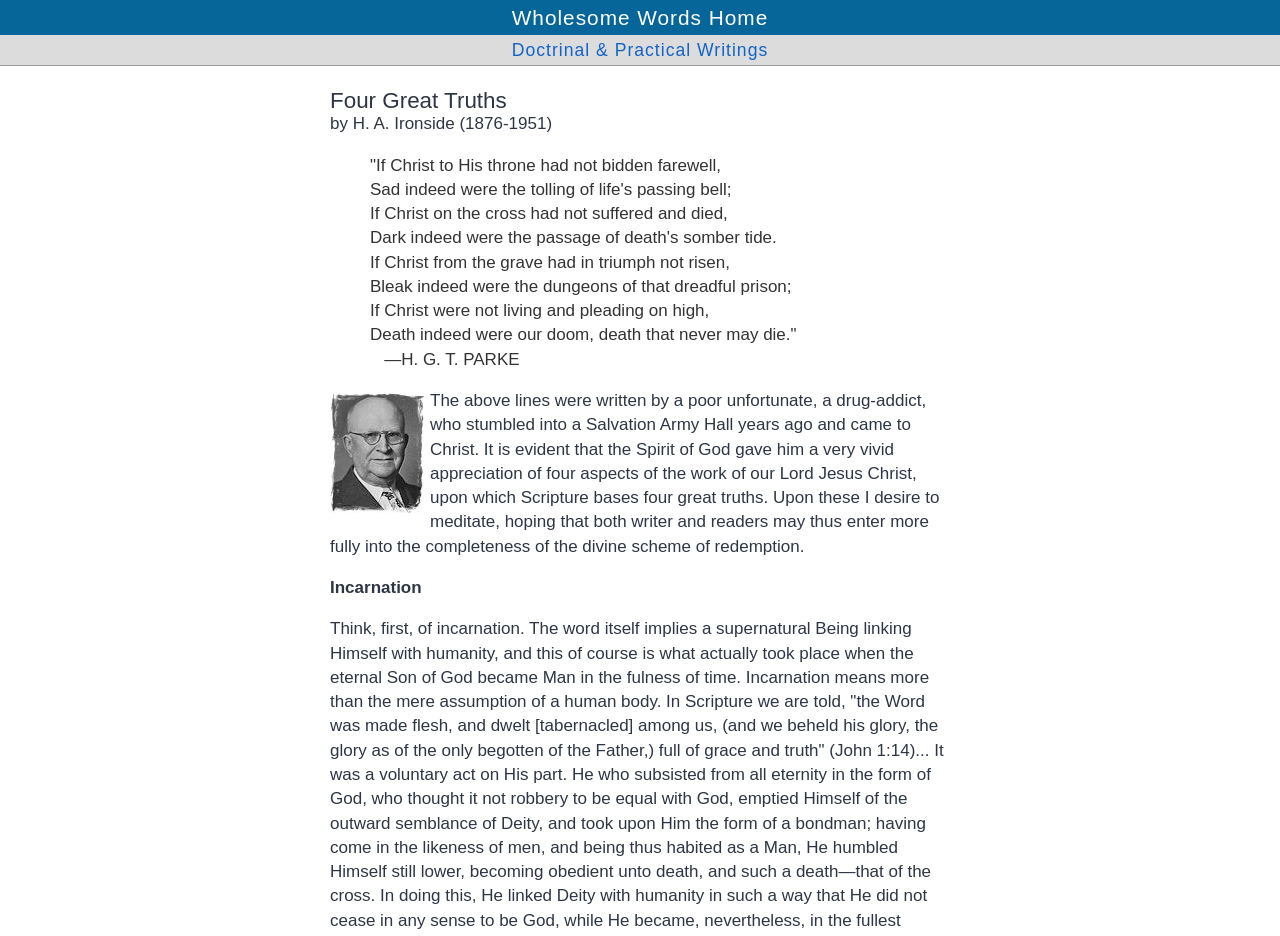Please answer the following question using a single word or phrase: What is the name of the person in the image?

H A Ironside